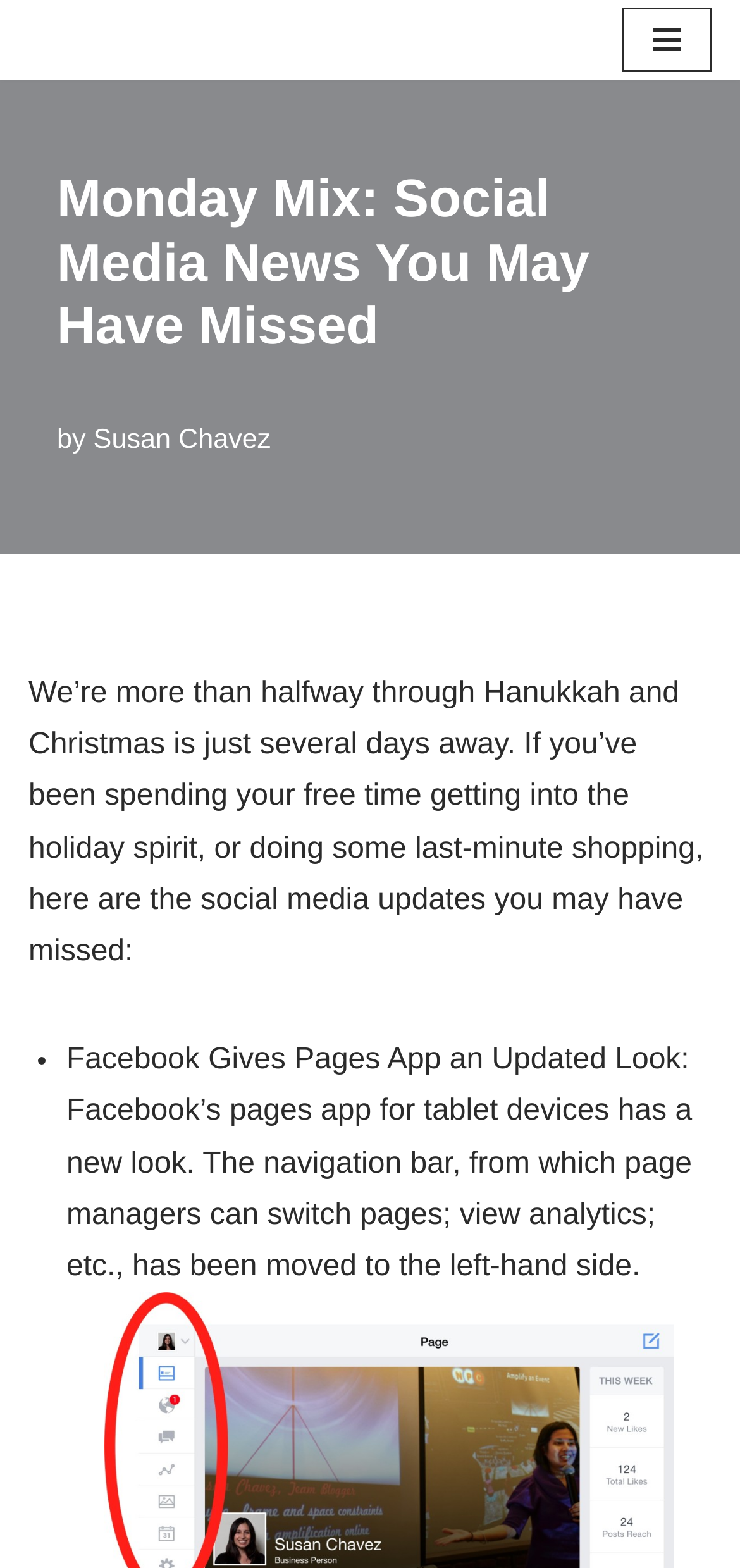Analyze the image and give a detailed response to the question:
What is the topic of the article?

The topic of the article can be inferred from the heading 'Monday Mix: Social Media News You May Have Missed' and the content of the article which discusses updates on social media platforms.